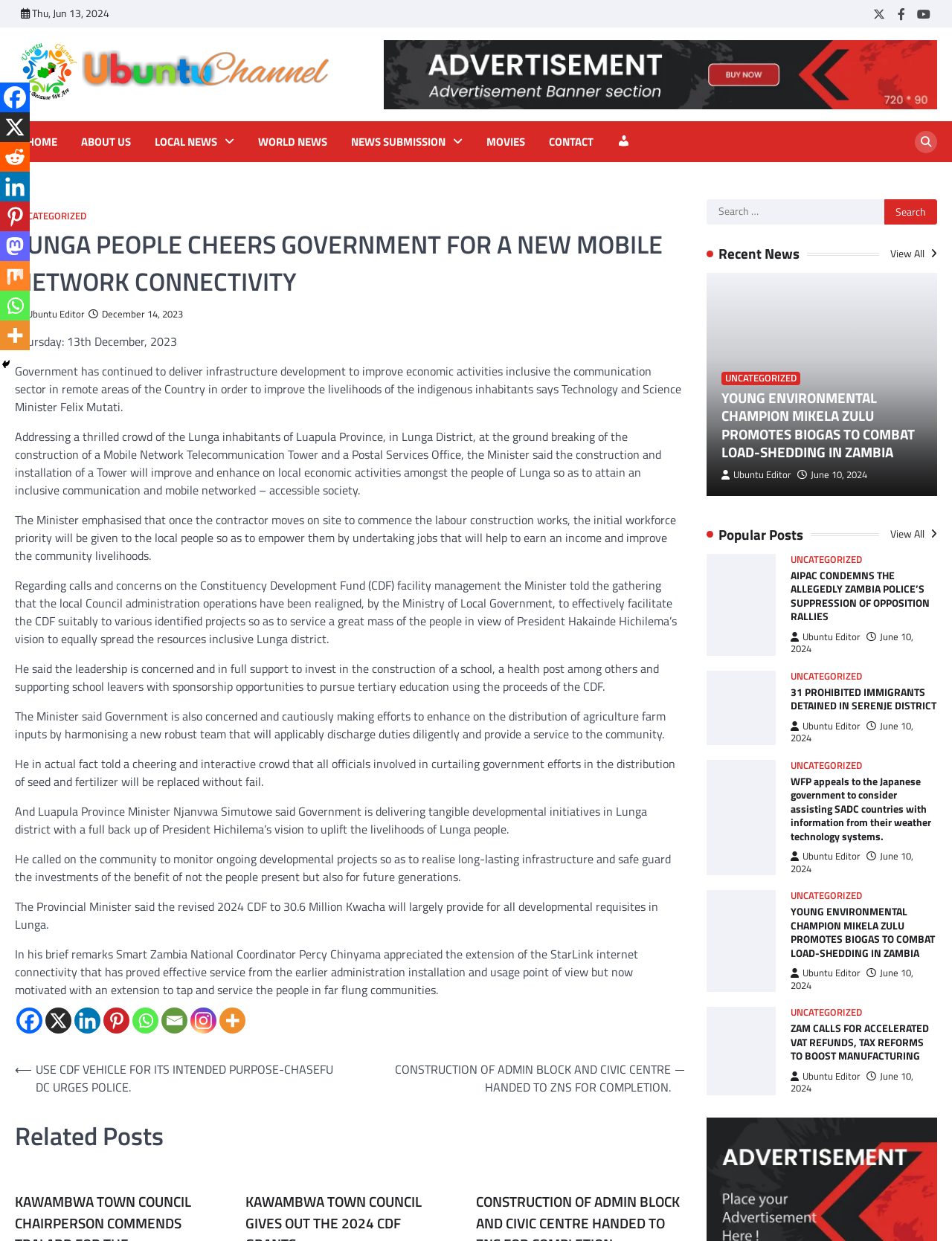Provide a short, one-word or phrase answer to the question below:
What is the purpose of the Constituency Development Fund (CDF)?

To service a great mass of the people